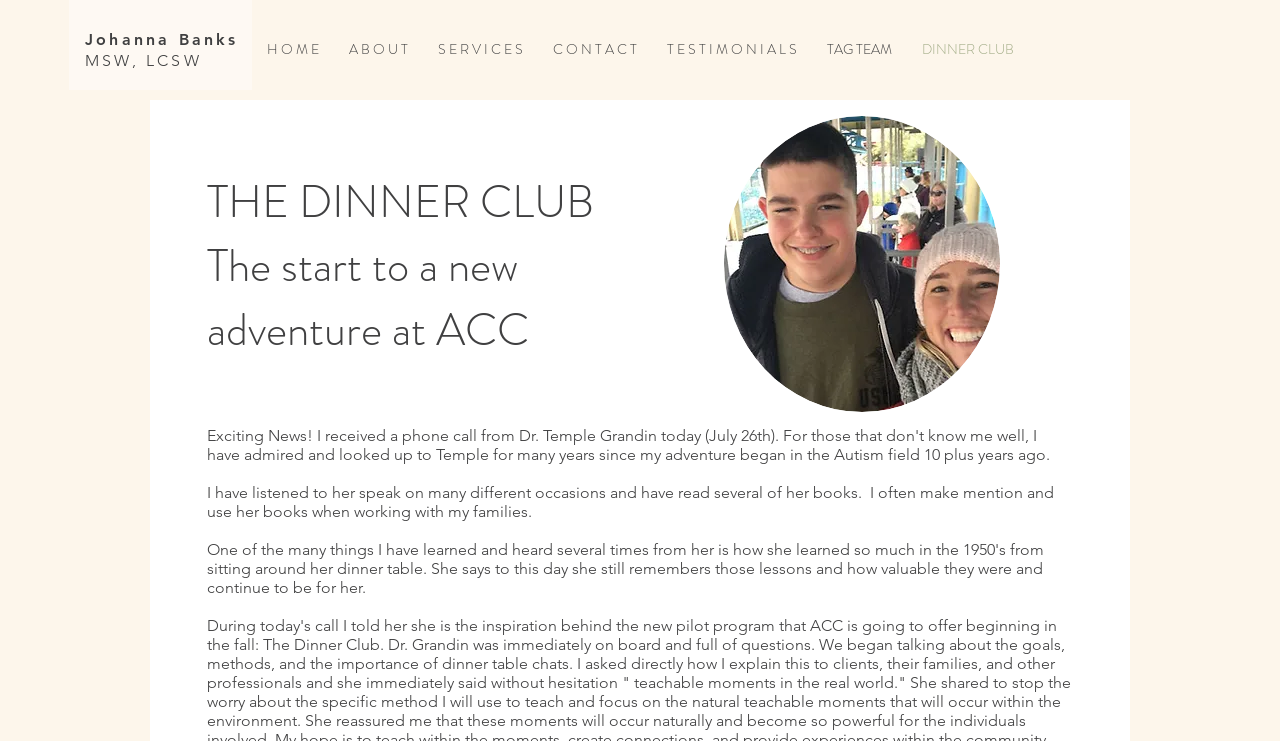What is the topic of the testimonial on the webpage?
Please answer the question with a detailed response using the information from the screenshot.

The testimonial on the webpage mentions Johanna Banks' books and speeches, suggesting that the topic of the testimonial is her work as a social worker and author.